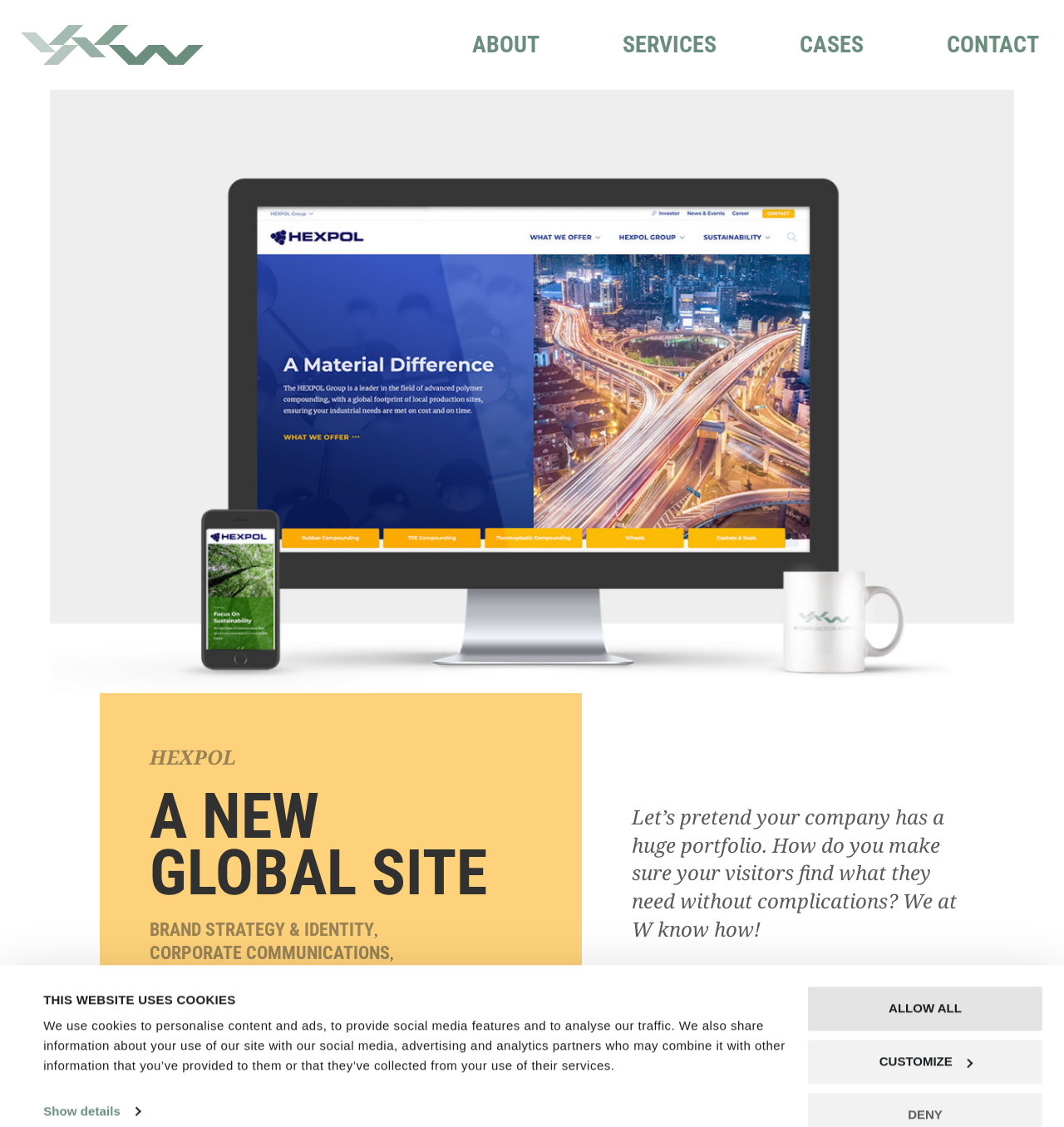Locate the bounding box coordinates of the clickable element to fulfill the following instruction: "Click on ABOUT". Provide the coordinates as four float numbers between 0 and 1 in the format [left, top, right, bottom].

[0.444, 0.028, 0.507, 0.052]